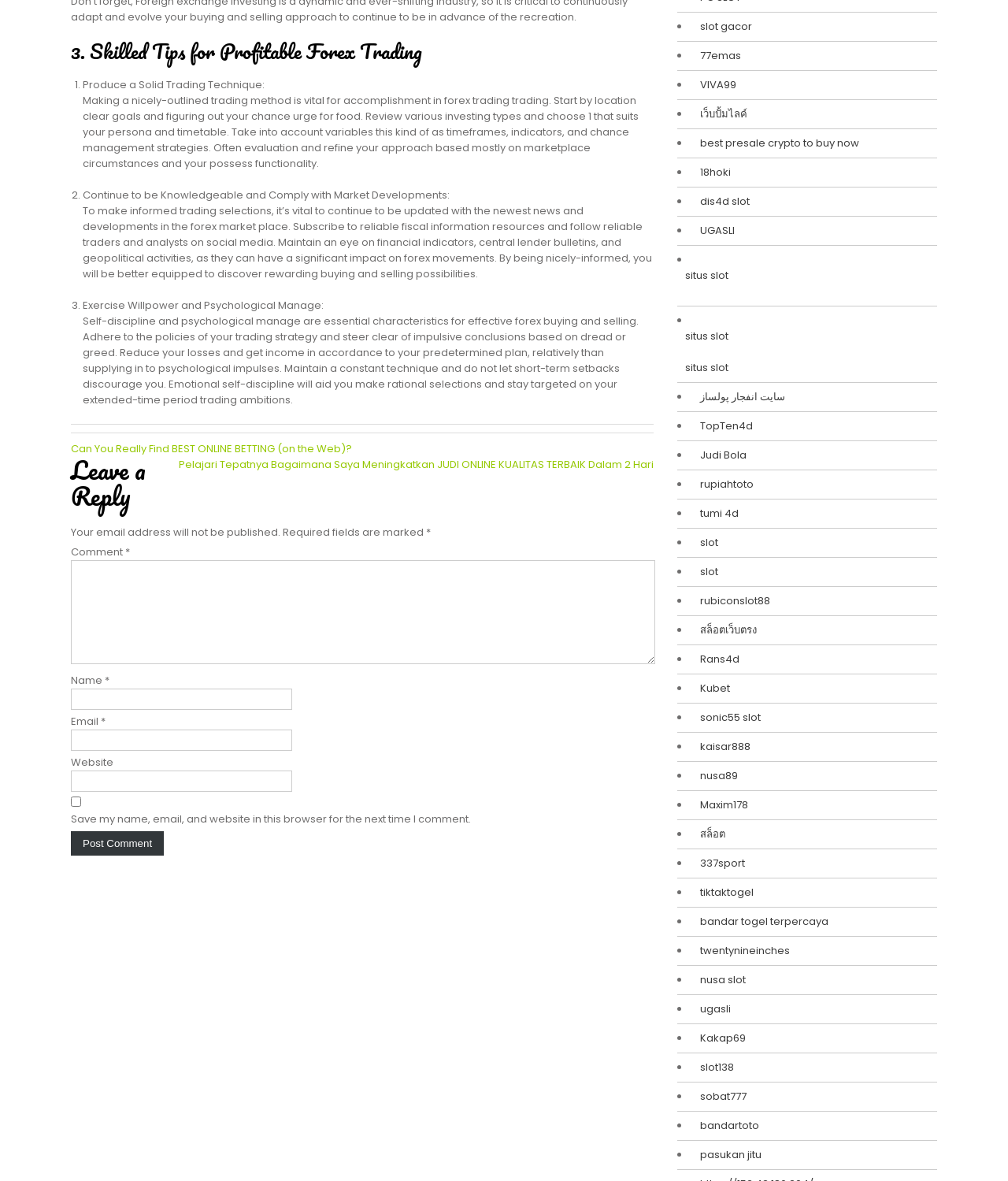How many links are there in the post navigation section?
Using the visual information, reply with a single word or short phrase.

2